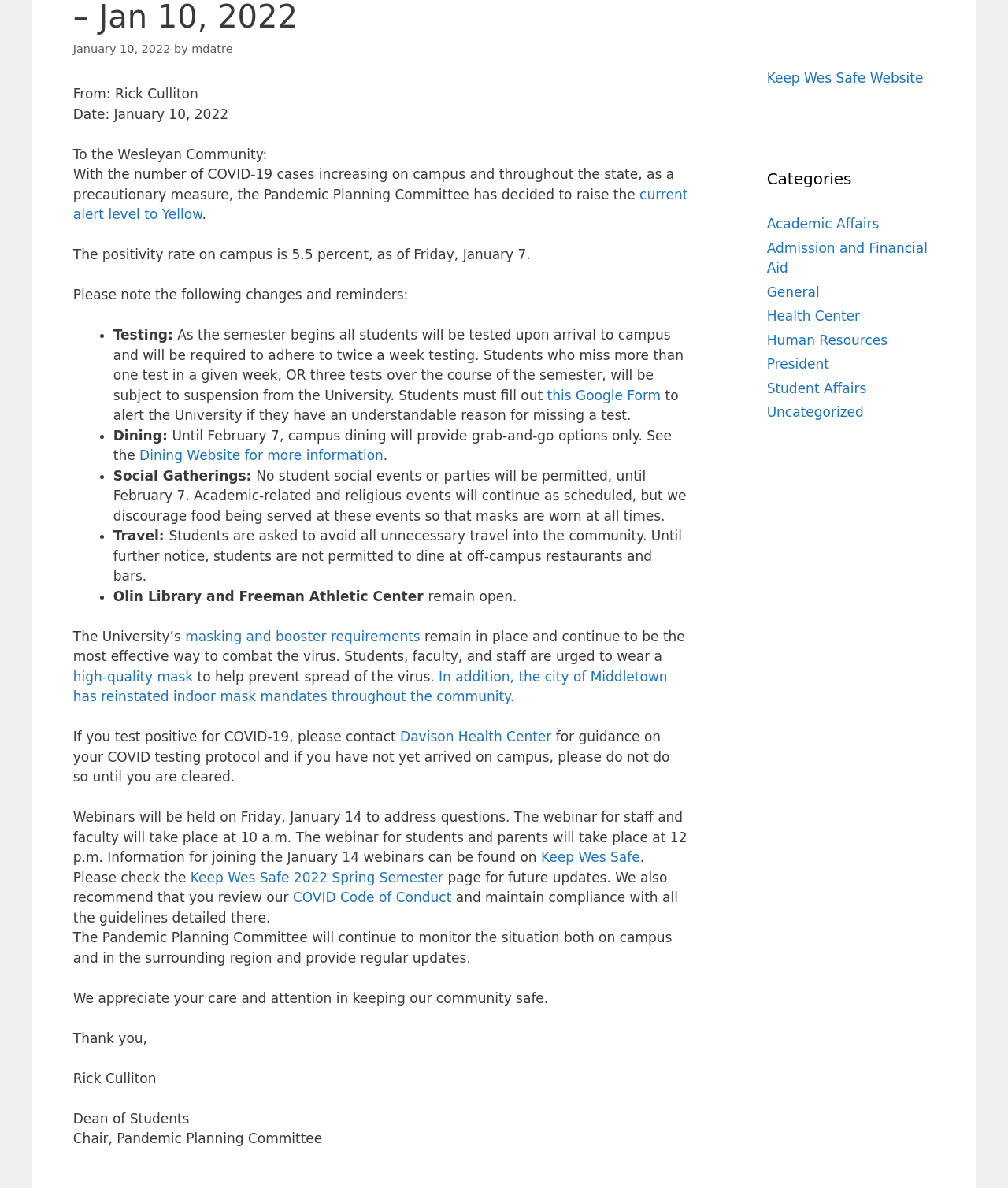Locate the bounding box for the described UI element: "COVID Code of Conduct". Ensure the coordinates are four float numbers between 0 and 1, formatted as [left, top, right, bottom].

[0.291, 0.749, 0.448, 0.762]